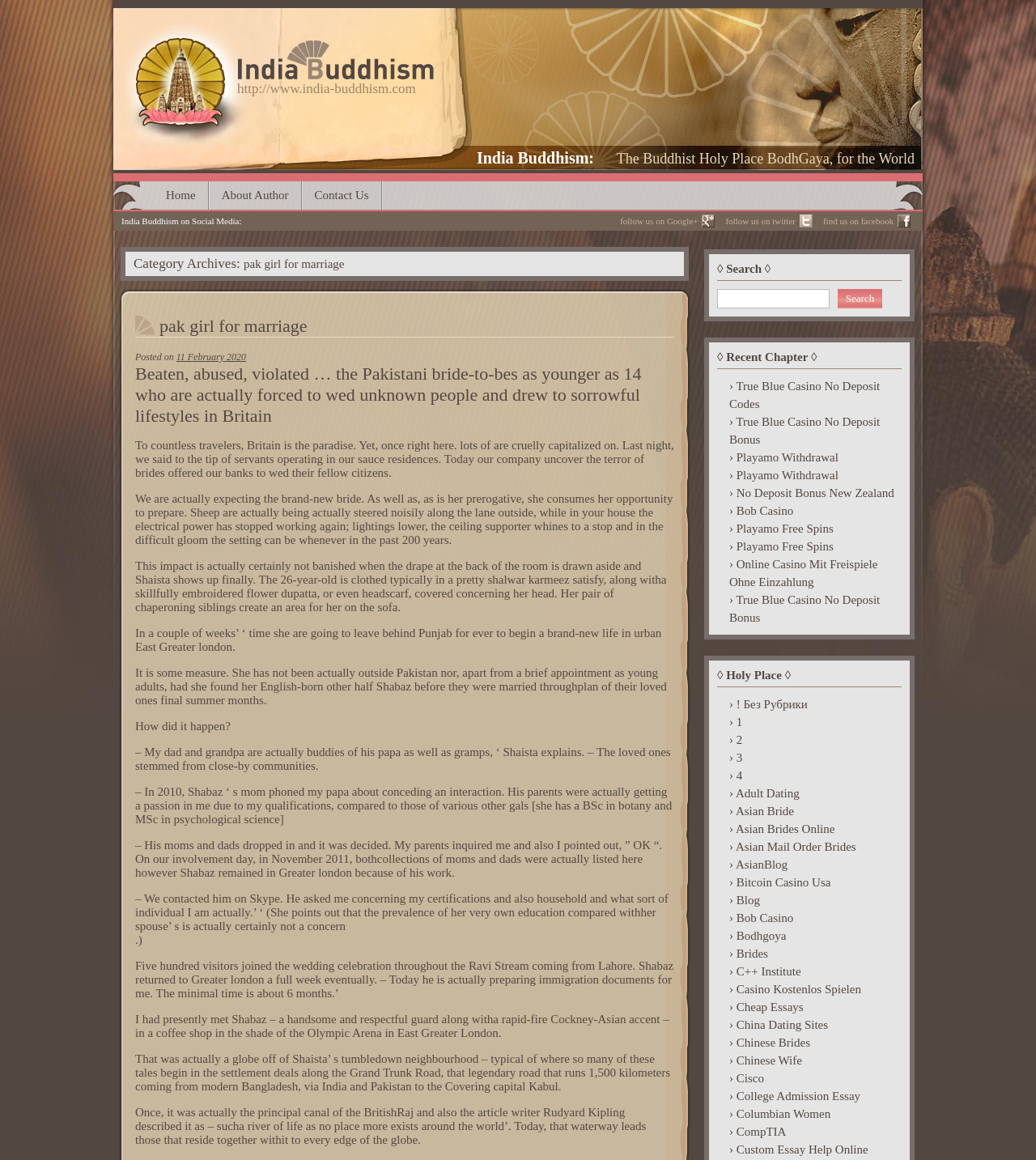Please find the bounding box coordinates in the format (top-left x, top-left y, bottom-right x, bottom-right y) for the given element description. Ensure the coordinates are floating point numbers between 0 and 1. Description: parent_node: http://www.india-buddhism.com title="India Buddhism Logo"

[0.109, 0.007, 0.433, 0.071]